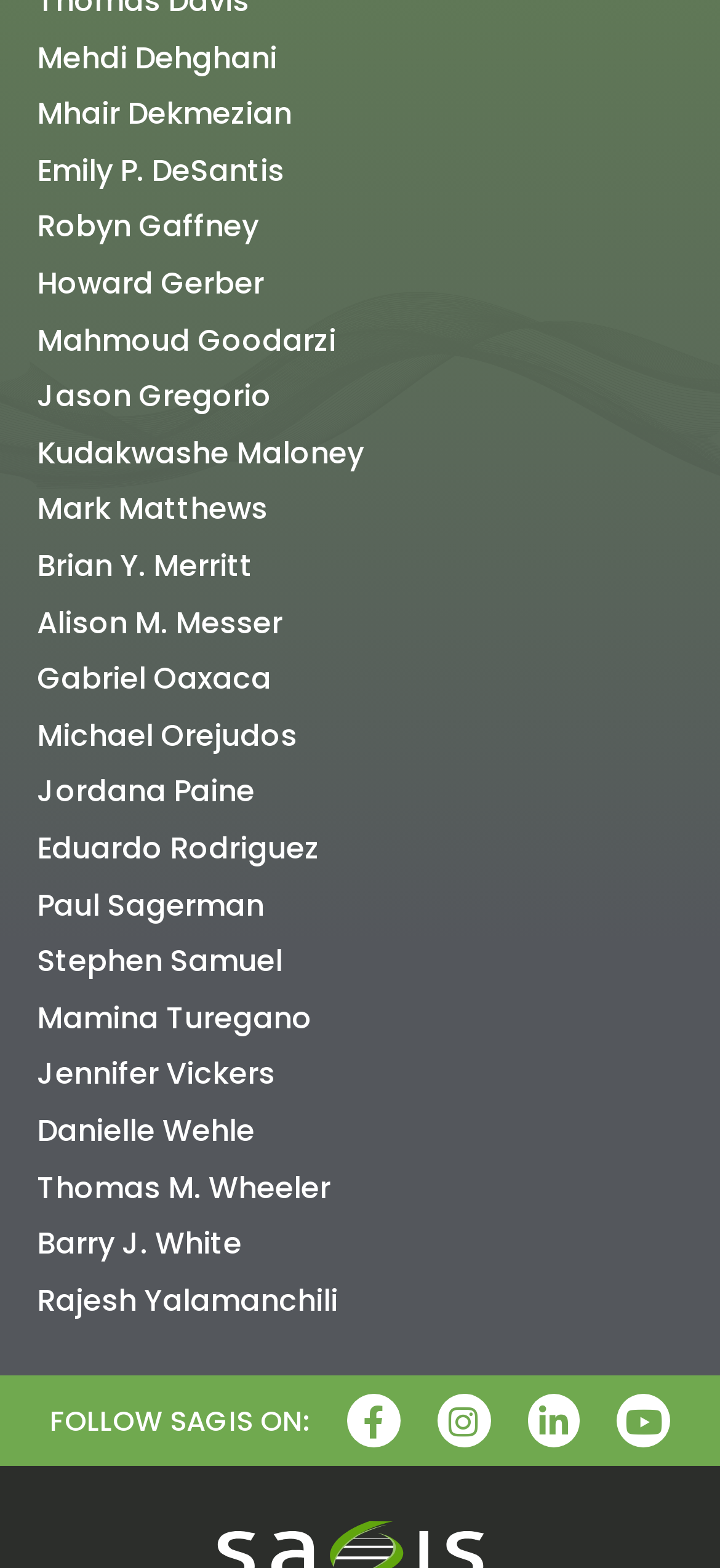How many links are there on the webpage?
Please provide a single word or phrase based on the screenshot.

25